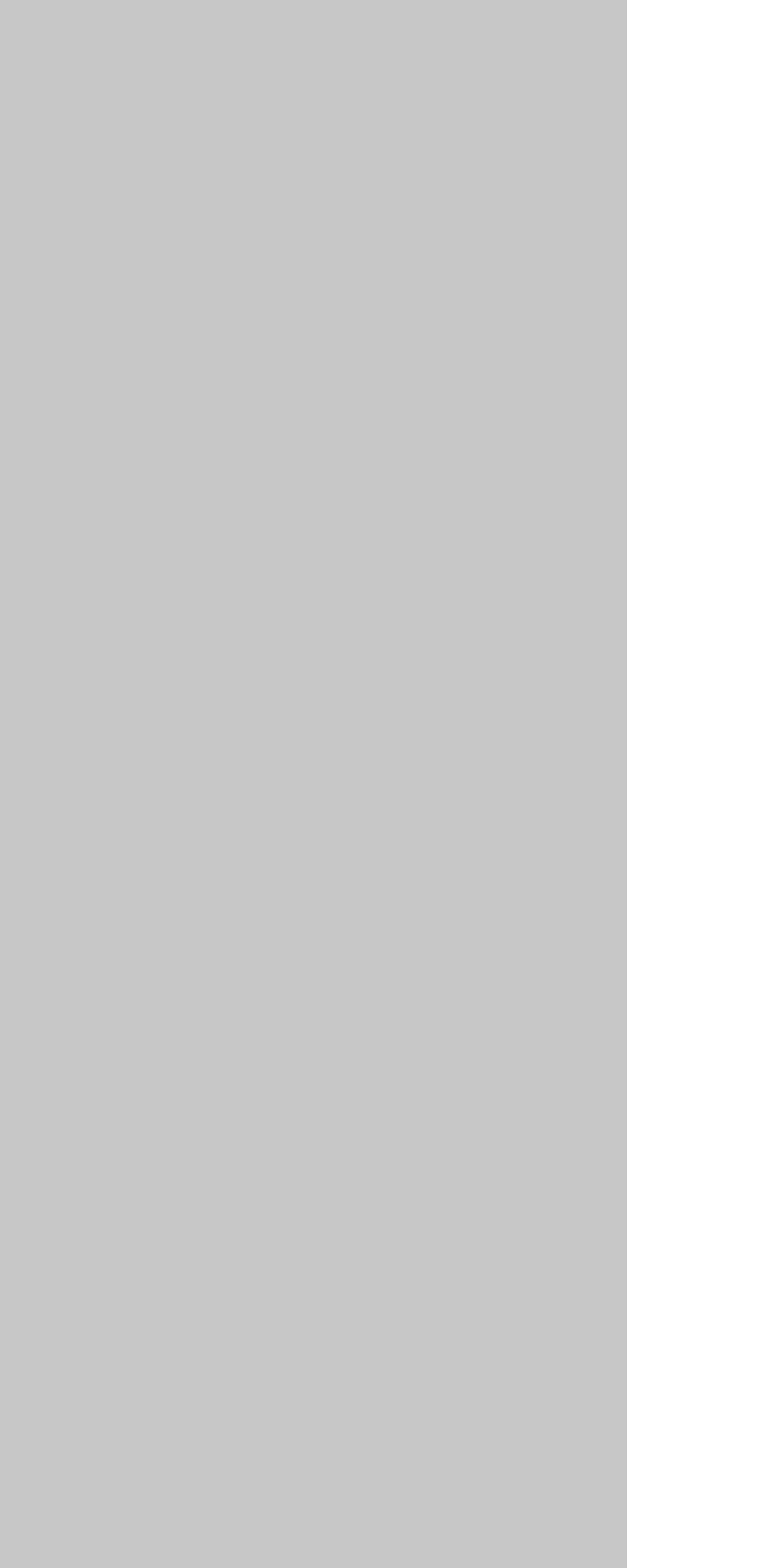Using the format (top-left x, top-left y, bottom-right x, bottom-right y), provide the bounding box coordinates for the described UI element. All values should be floating point numbers between 0 and 1: aria-label="YouTube"

[0.133, 0.933, 0.192, 0.961]